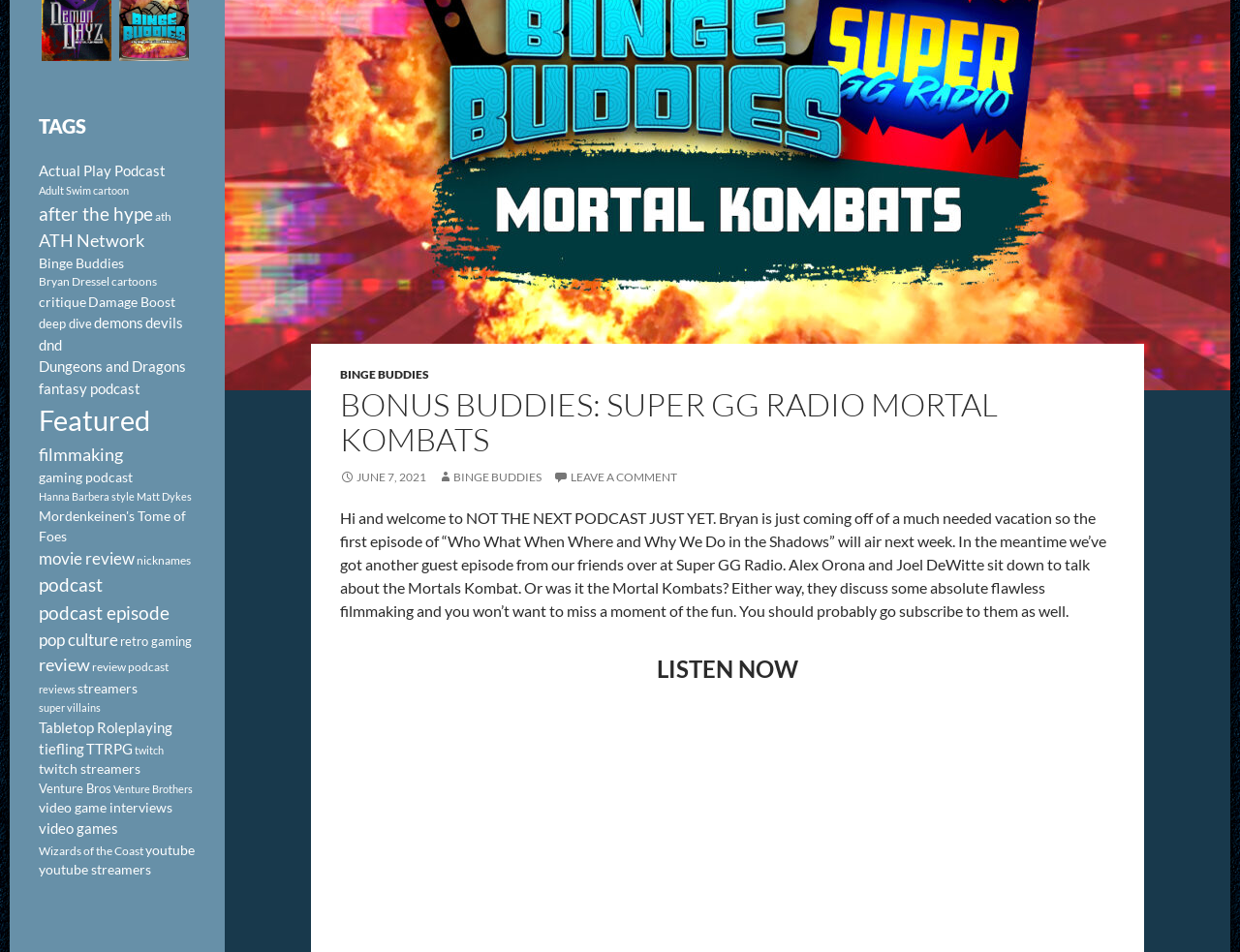Bounding box coordinates are to be given in the format (top-left x, top-left y, bottom-right x, bottom-right y). All values must be floating point numbers between 0 and 1. Provide the bounding box coordinate for the UI element described as: after the hype

[0.031, 0.212, 0.123, 0.236]